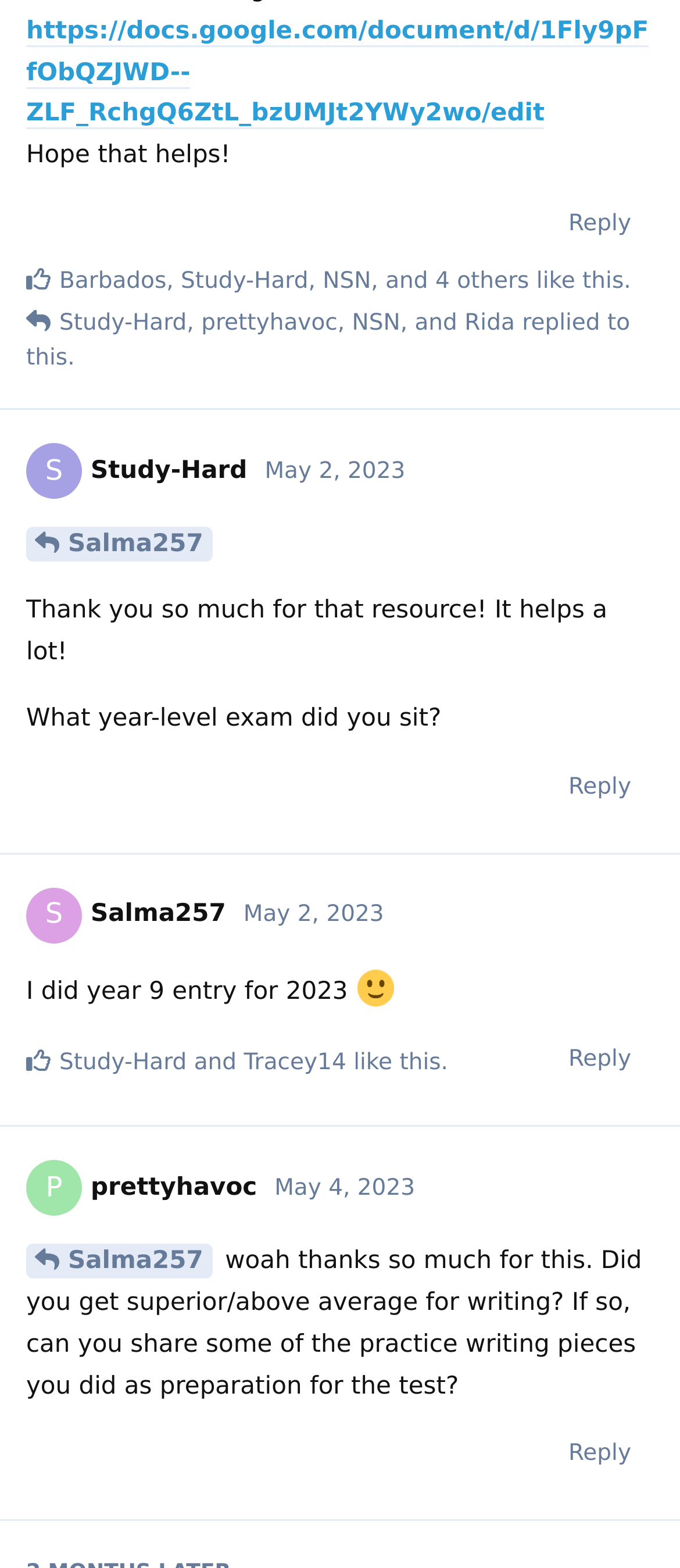Please respond to the question using a single word or phrase:
What is the date of a comment?

May 2, 2023